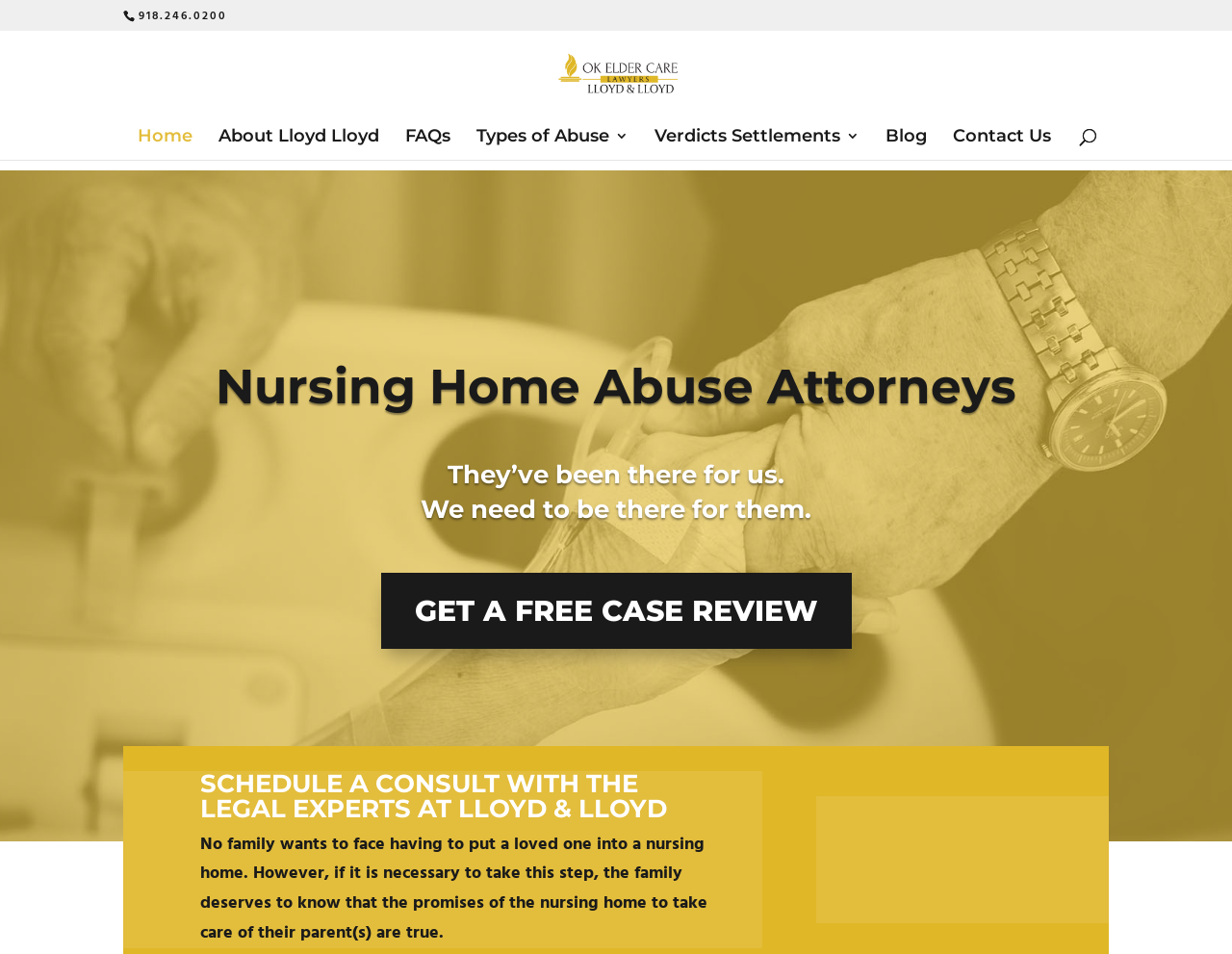What is the main topic of the webpage?
By examining the image, provide a one-word or phrase answer.

Nursing Home Abuse